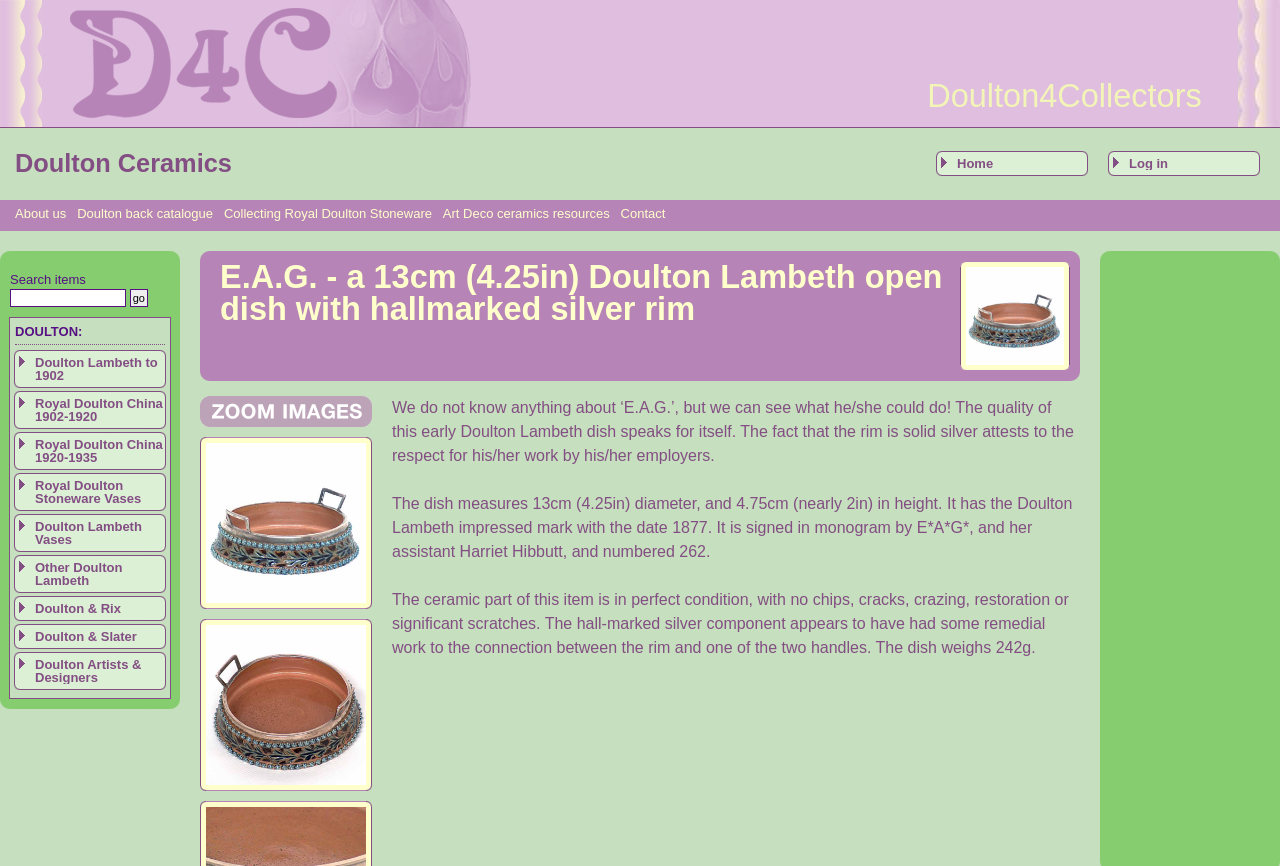Based on the element description: "alt="zoom"", identify the UI element and provide its bounding box coordinates. Use four float numbers between 0 and 1, [left, top, right, bottom].

[0.156, 0.479, 0.291, 0.496]